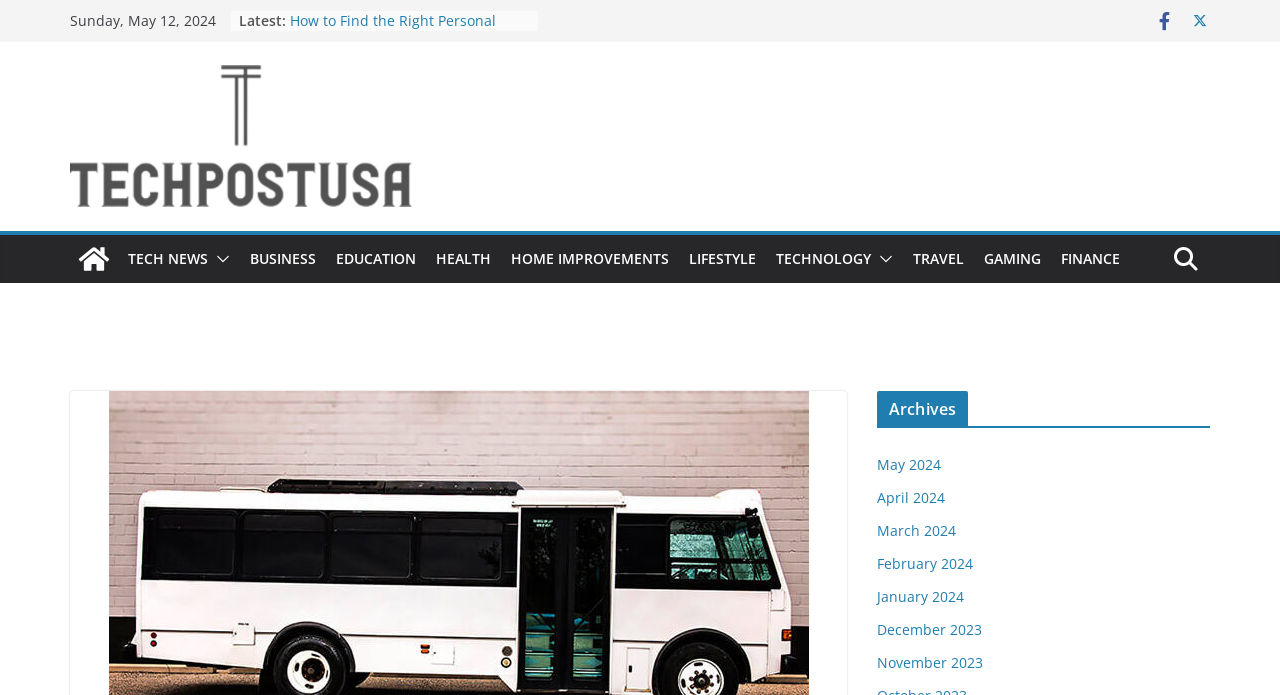Summarize the webpage in an elaborate manner.

The webpage is a blog website called Techpostusa, which provides information on multiple niches such as Tech, Business, Education, Sports, Home, and Lifestyle. At the top, there is a date display showing "Sunday, May 12, 2024". Below the date, there is a section labeled "Latest:" with a list of four article links, each preceded by a bullet point. The article titles include "Optimizing Solar Installation for Maximum Efficiency: A Comprehensive Guide", "How to Find the Right Personal Injury Near You After an Accident in Montgomery?", "Exploring Luv.Trise: A New Approach to Social Connections", and "Unlocking Human Potential: How Low-Code and AI Empower Creativity".

To the right of the article list, there are two social media icons, represented by Unicode characters "\uf39e" and "\ue61b". Above these icons, there is a logo link "tech post usa" with an accompanying image. Below the logo, there is a navigation menu with links to various categories, including "TECH NEWS", "BUSINESS", "EDUCATION", "HEALTH", "HOME IMPROVEMENTS", "LIFESTYLE", "TECHNOLOGY", and "TRAVEL". Each category link has a corresponding button with an image.

On the bottom left, there is a section labeled "Archives" with a list of monthly links, including "May 2024", "April 2024", "March 2024", and so on, up to "November 2023".